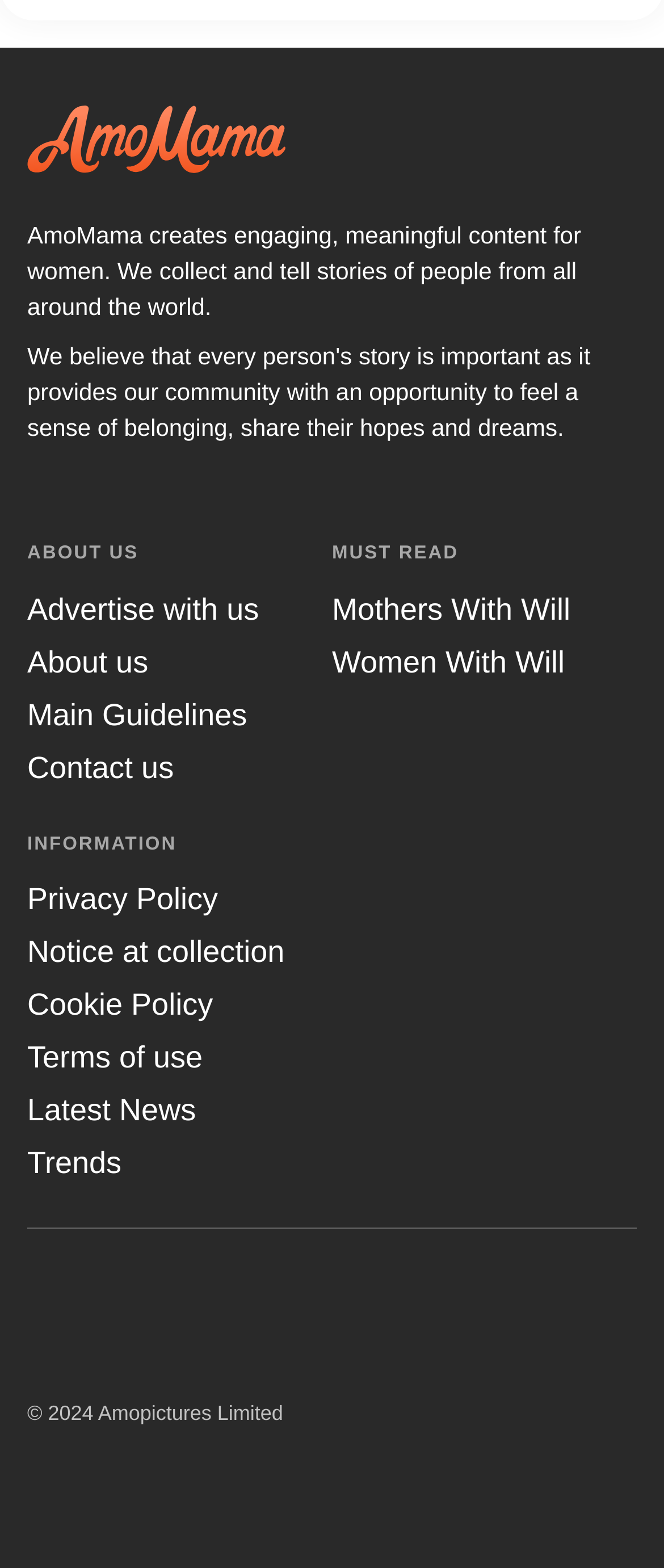What type of content does the website create?
Using the image as a reference, answer with just one word or a short phrase.

engaging, meaningful content for women